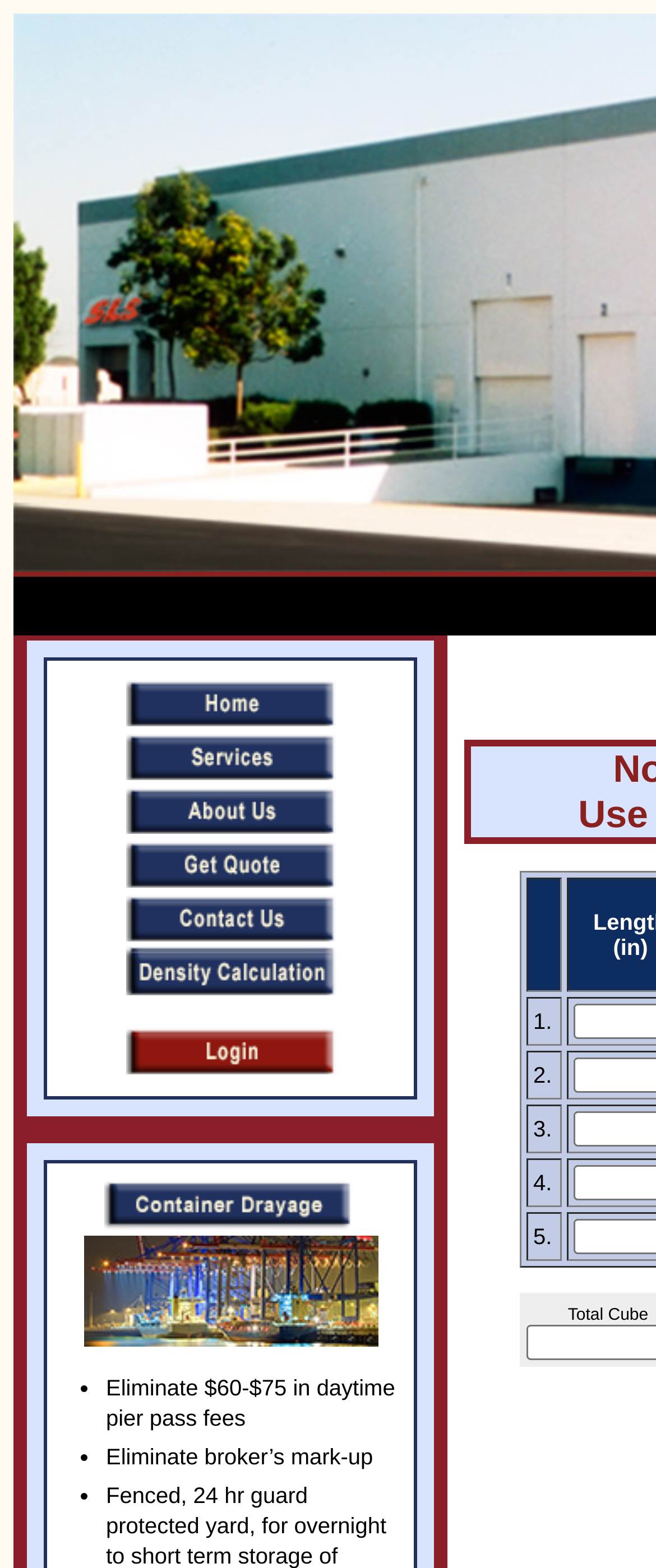Provide a short, one-word or phrase answer to the question below:
How many images are associated with the 'Contact Us' link?

3